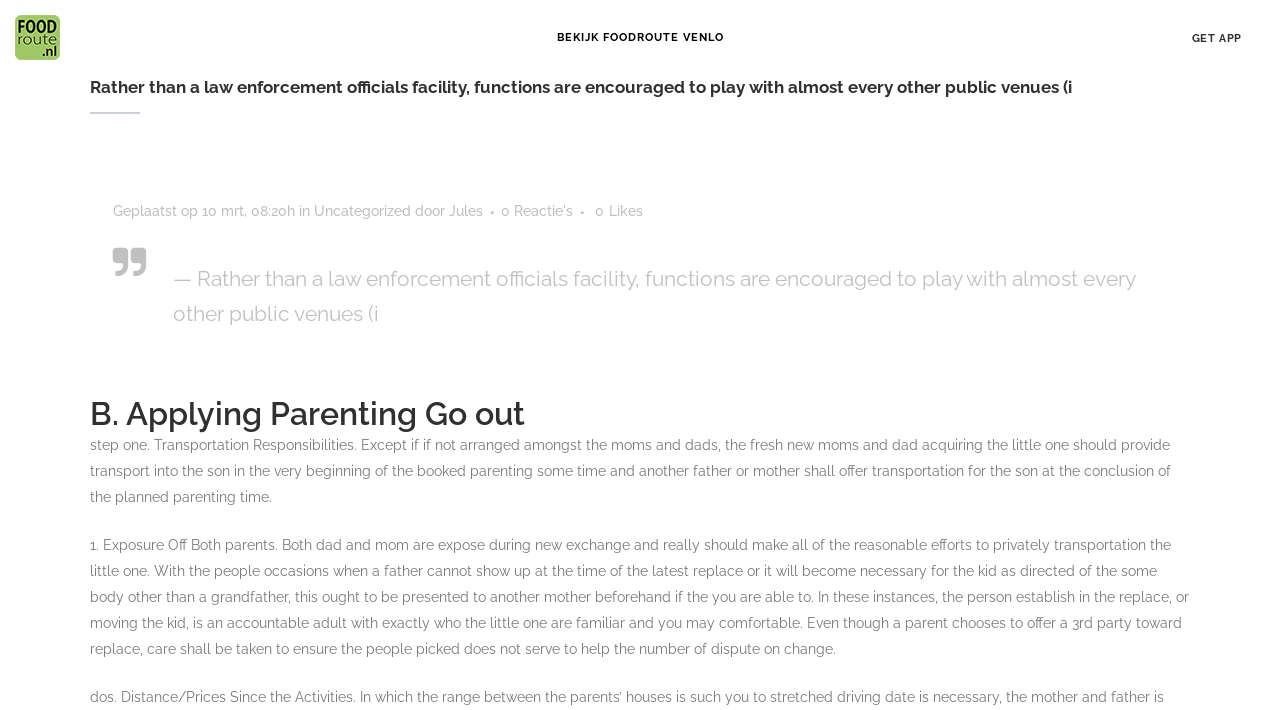Please provide the bounding box coordinate of the region that matches the element description: Global Impact. Coordinates should be in the format (top-left x, top-left y, bottom-right x, bottom-right y) and all values should be between 0 and 1.

None